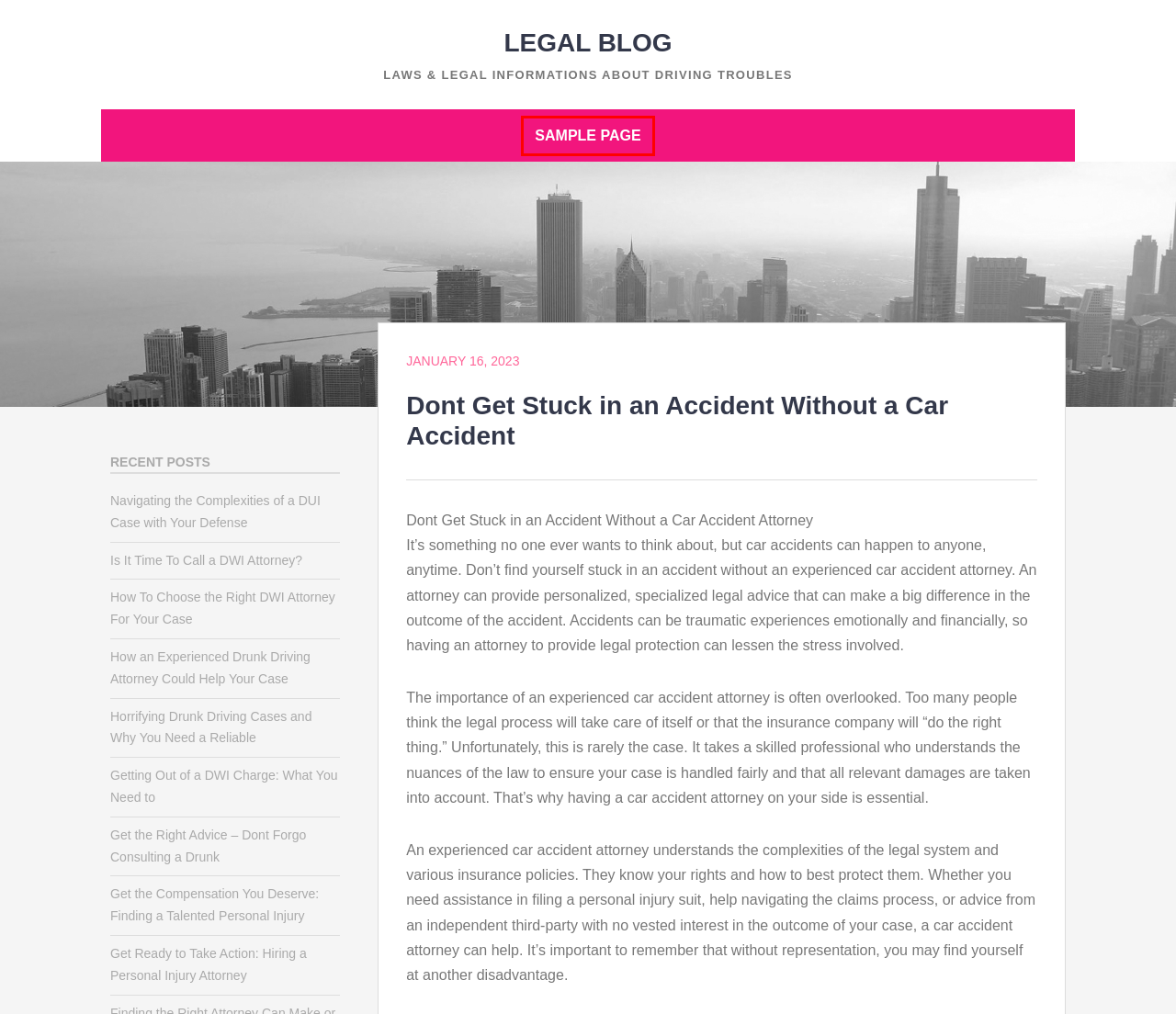You are looking at a screenshot of a webpage with a red bounding box around an element. Determine the best matching webpage description for the new webpage resulting from clicking the element in the red bounding box. Here are the descriptions:
A. Sample Page – Legal Blog
B. Navigating the Complexities of a DUI Case with Your Defense – Legal Blog
C. Horrifying Drunk Driving Cases and Why You Need a Reliable – Legal Blog
D. Getting Out of a DWI Charge: What You Need to – Legal Blog
E. Is It Time To Call a DWI Attorney? – Legal Blog
F. Get the Right Advice – Dont Forgo Consulting a Drunk – Legal Blog
G. Get the Compensation You Deserve: Finding a Talented Personal Injury – Legal Blog
H. Get Ready to Take Action: Hiring a Personal Injury Attorney – Legal Blog

A